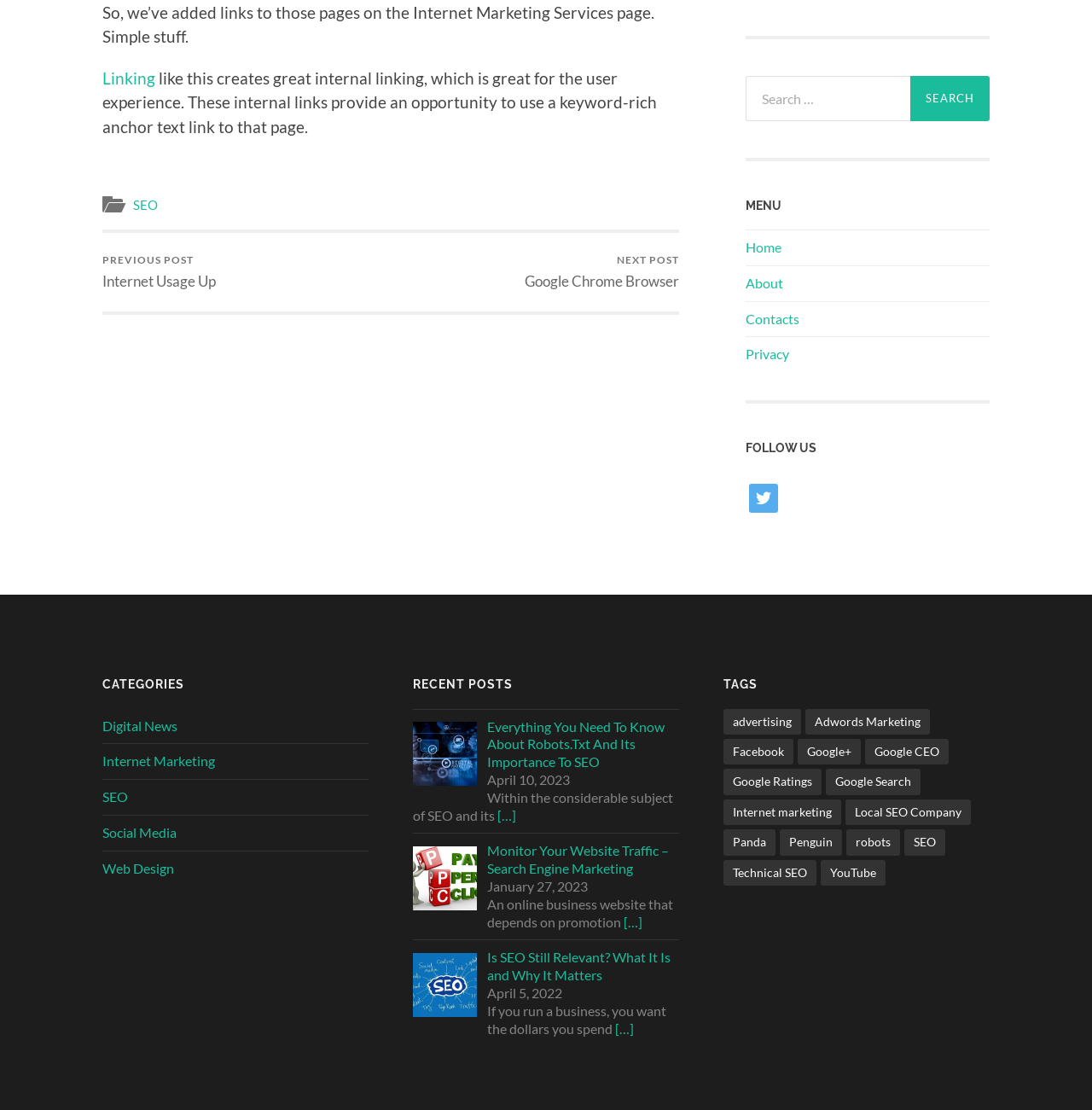Bounding box coordinates are to be given in the format (top-left x, top-left y, bottom-right x, bottom-right y). All values must be floating point numbers between 0 and 1. Provide the bounding box coordinate for the UI element described as: Carbon Fiber (Matte)

None